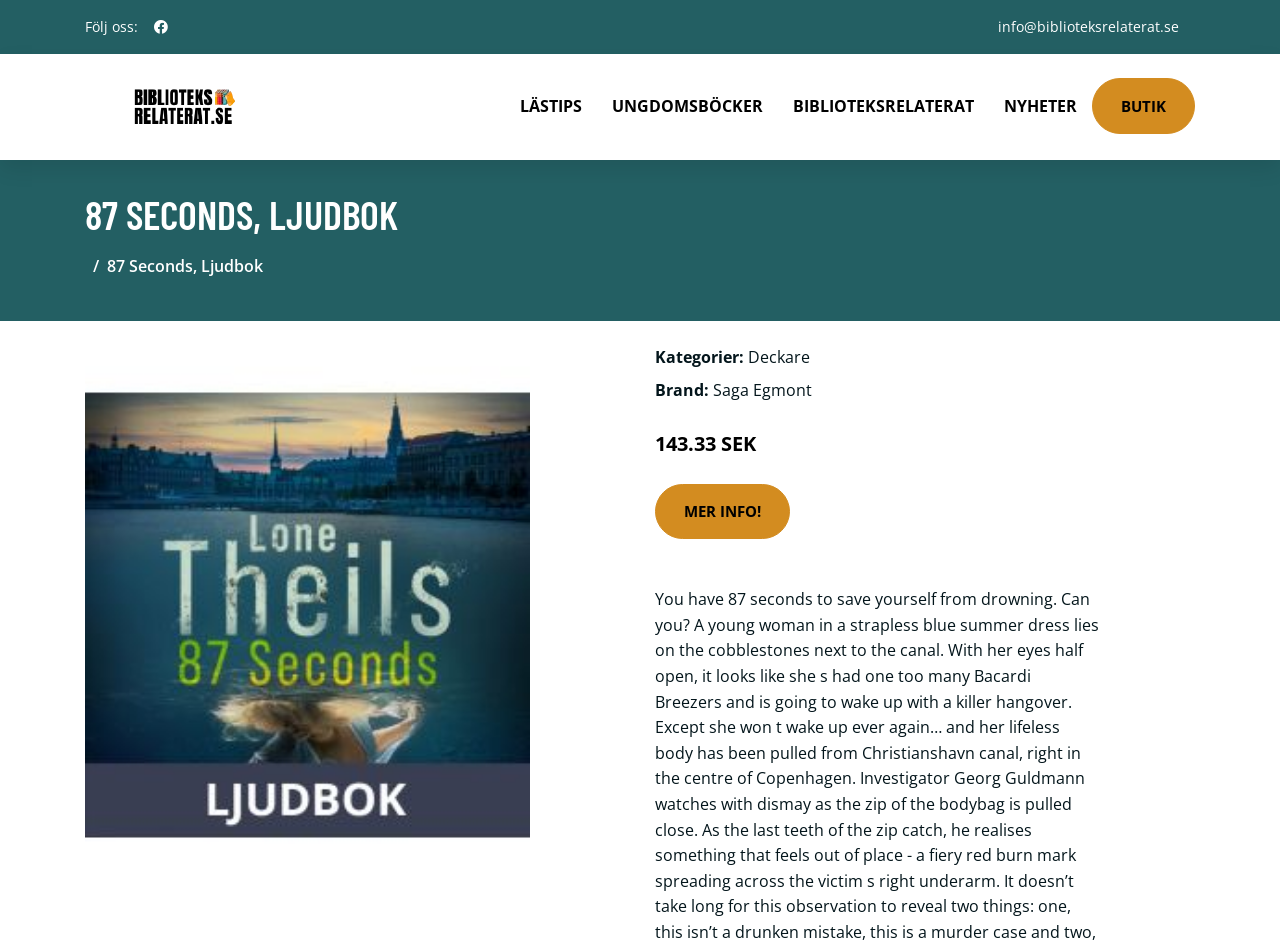What is the price of the book?
Based on the image, respond with a single word or phrase.

143.33 SEK